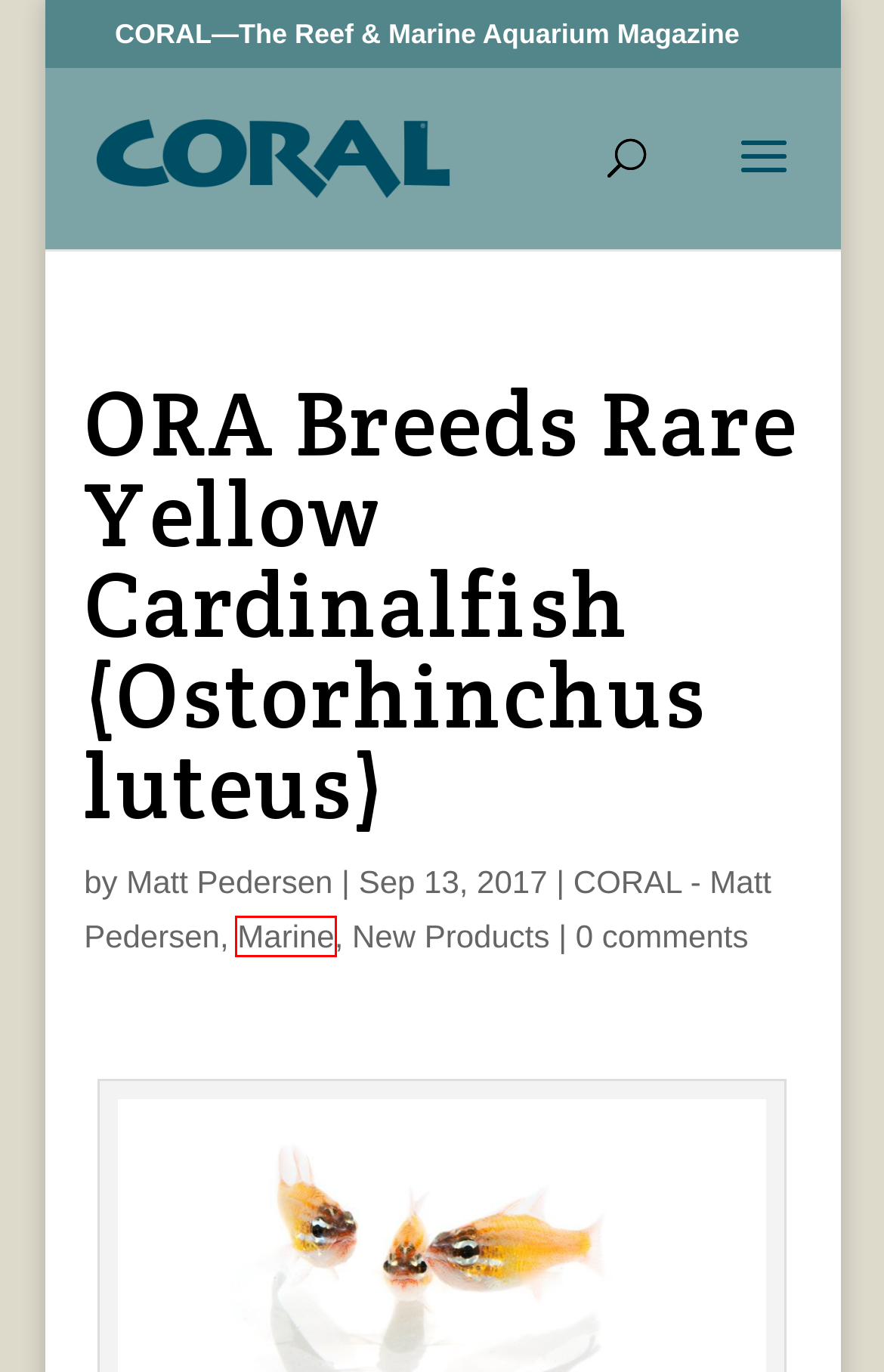Look at the screenshot of the webpage and find the element within the red bounding box. Choose the webpage description that best fits the new webpage that will appear after clicking the element. Here are the candidates:
A. CORAL Magazine | About Us - CORAL Magazine
B. CORAL Magazine | Discover marine aquariums & coral reefs - CORAL Magazine
C. CORAL - Matt Pedersen Archives - CORAL Magazine
D. Contact CORAL Magazine - CORAL Magazine
E. Shop - Aquatic Media Press
F. Matt Pedersen, Author at CORAL Magazine
G. New Products Archives - CORAL Magazine
H. Marine Archives - CORAL Magazine

H